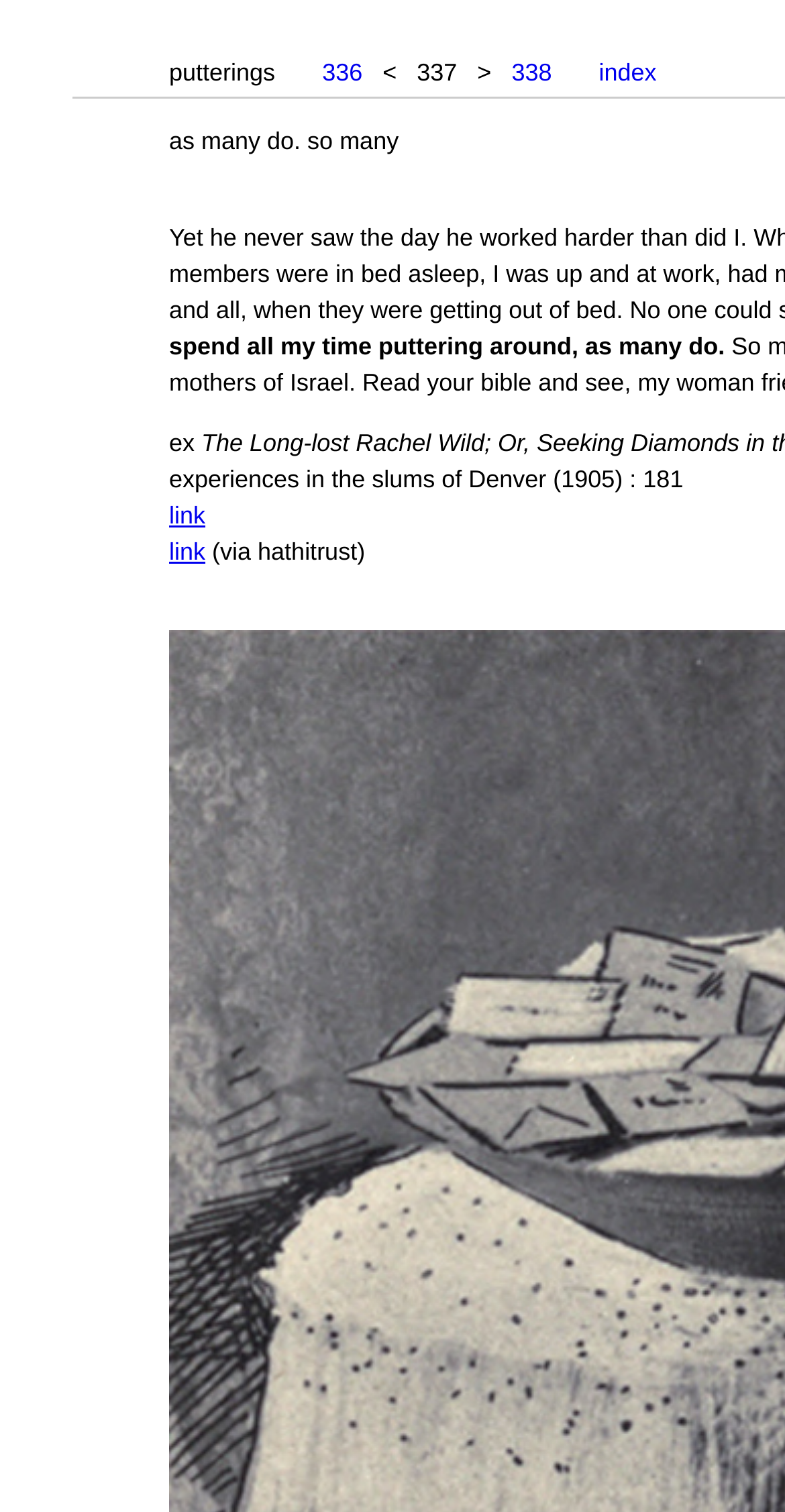Articulate a detailed summary of the webpage's content and design.

The webpage appears to be a blog or journal entry with a title "337 / as many do. so many" at the top. Below the title, there is a navigation menu with links to adjacent entries, including "336" to the left and "338" to the right, separated by static text elements. The link to the "index" page is located at the far right of this navigation menu.

Below the navigation menu, the title "as many do. so many" is repeated, followed by a series of short paragraphs or sections. The first section starts with the text "ex" and is positioned near the top-left corner of the page. Below this section, there are two links labeled "link" stacked on top of each other, with a caption "(via hathitrust)" to the right of the second link.

Throughout the page, there are several static text elements containing non-breaking spaces, which may be used to add spacing or formatting to the content. Overall, the webpage has a simple and compact layout, with a focus on presenting short pieces of text and links.